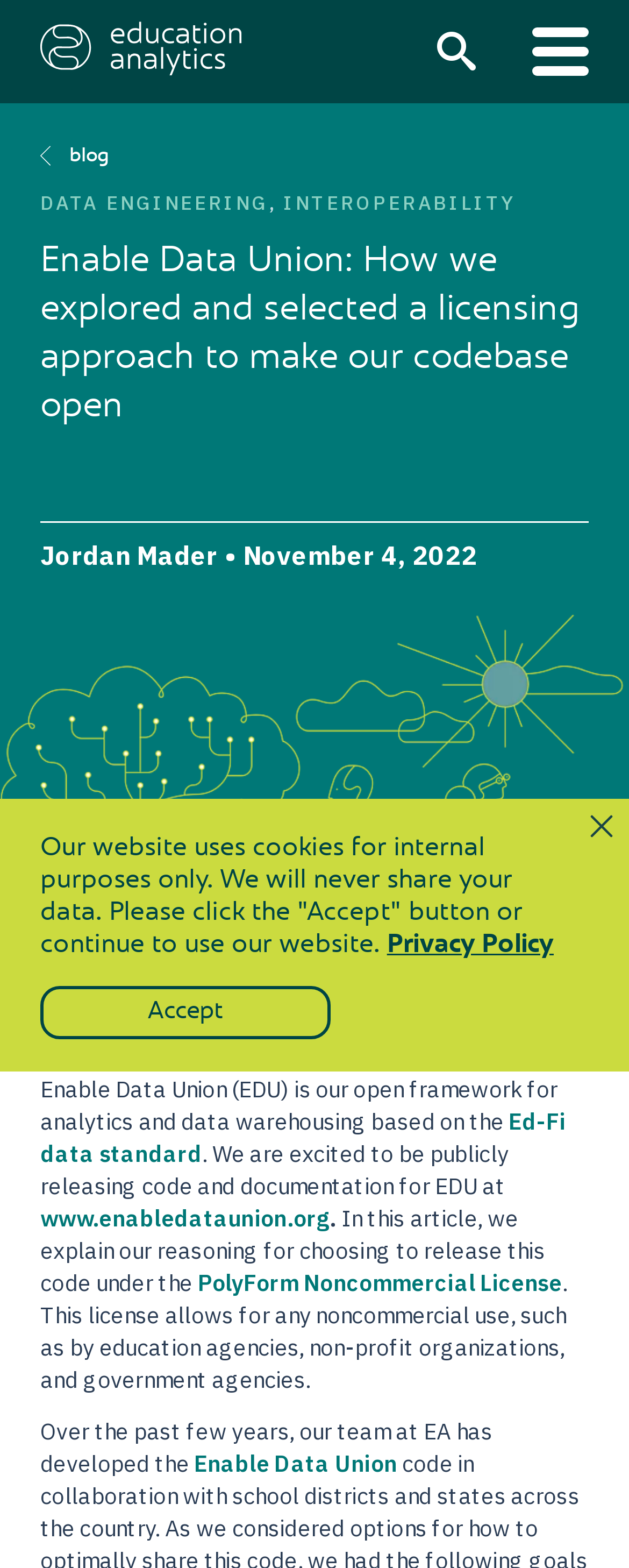What is the website URL mentioned in the article?
Use the screenshot to answer the question with a single word or phrase.

www.enabledataunion.org